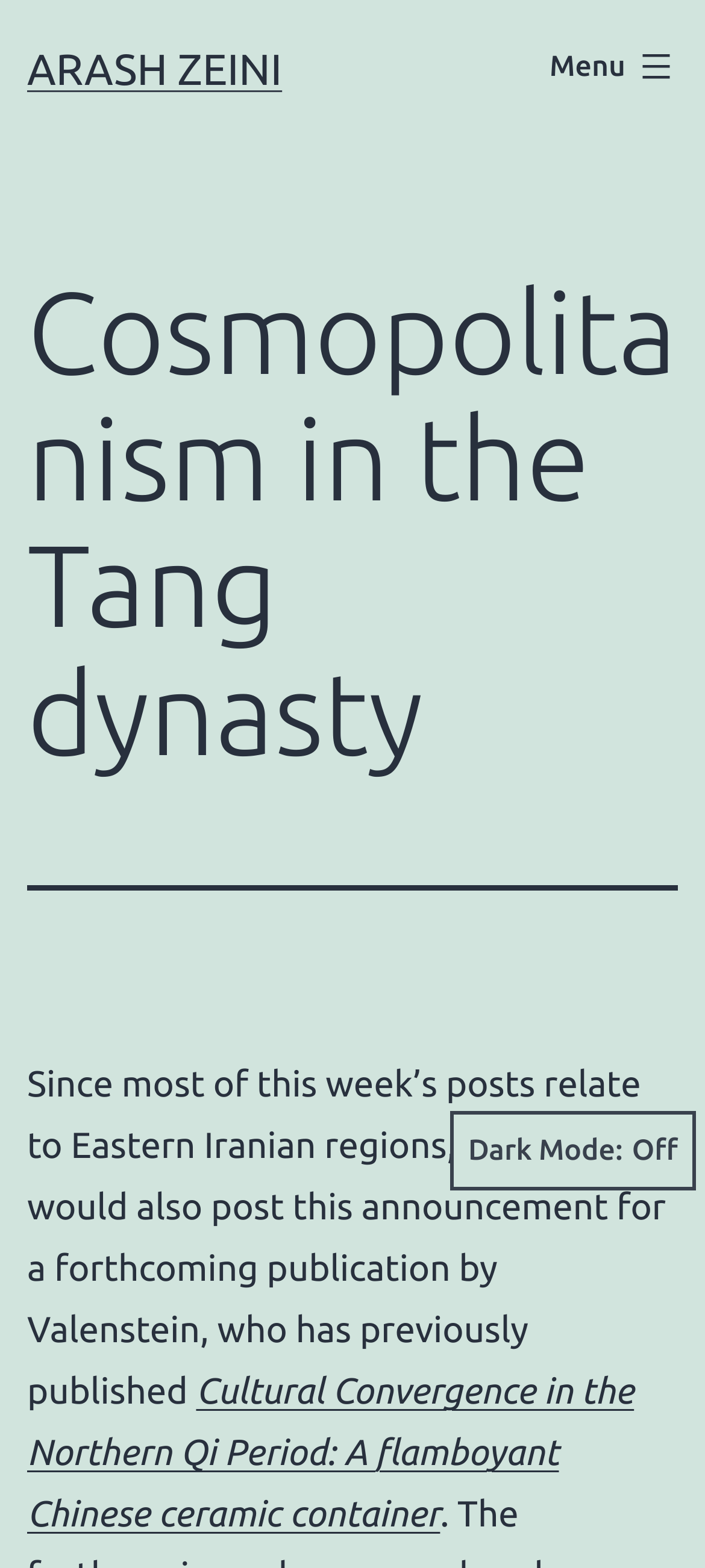How many links are there in the main content area?
Give a thorough and detailed response to the question.

There are two links in the main content area: one with the text 'ARASH ZEINI' and another with the text 'Cultural Convergence in the Northern Qi Period: A flamboyant Chinese ceramic container'.